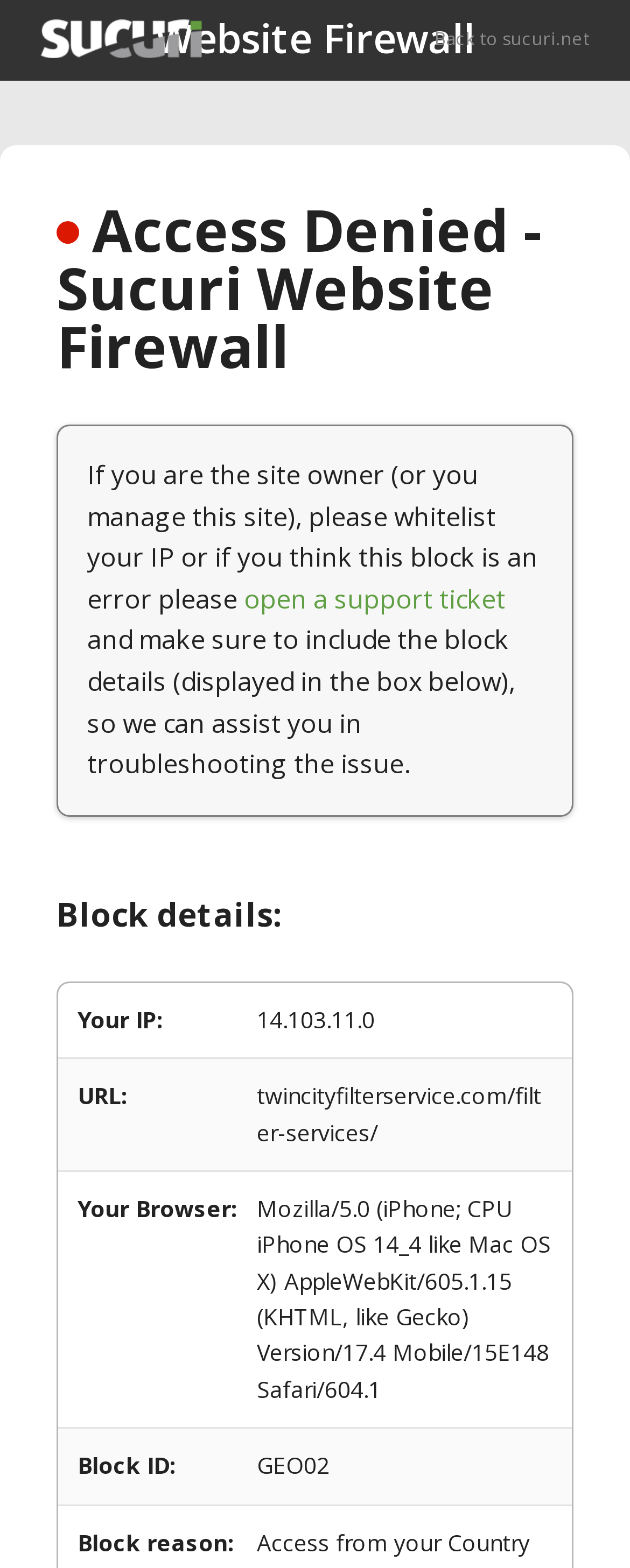Explain the contents of the webpage comprehensively.

The webpage is a firewall access denied page from Sucuri Website Firewall. At the top, there is a header section with a link to Sucuri's website on the left and a "Back to sucuri.net" link on the right. Below the header, there is a heading that reads "Access Denied - Sucuri Website Firewall". 

Underneath the heading, there is a paragraph of text explaining that if you are the site owner or manage this site, you should whitelist your IP or open a support ticket if you think this block is an error. The support ticket link is embedded in the text. 

Further down, there is a section labeled "Block details:" with a table containing four rows. The table displays information about the block, including the user's IP address, the URL that was blocked, the user's browser information, and the block ID. Each row has two columns, with the left column displaying the label and the right column displaying the corresponding value.